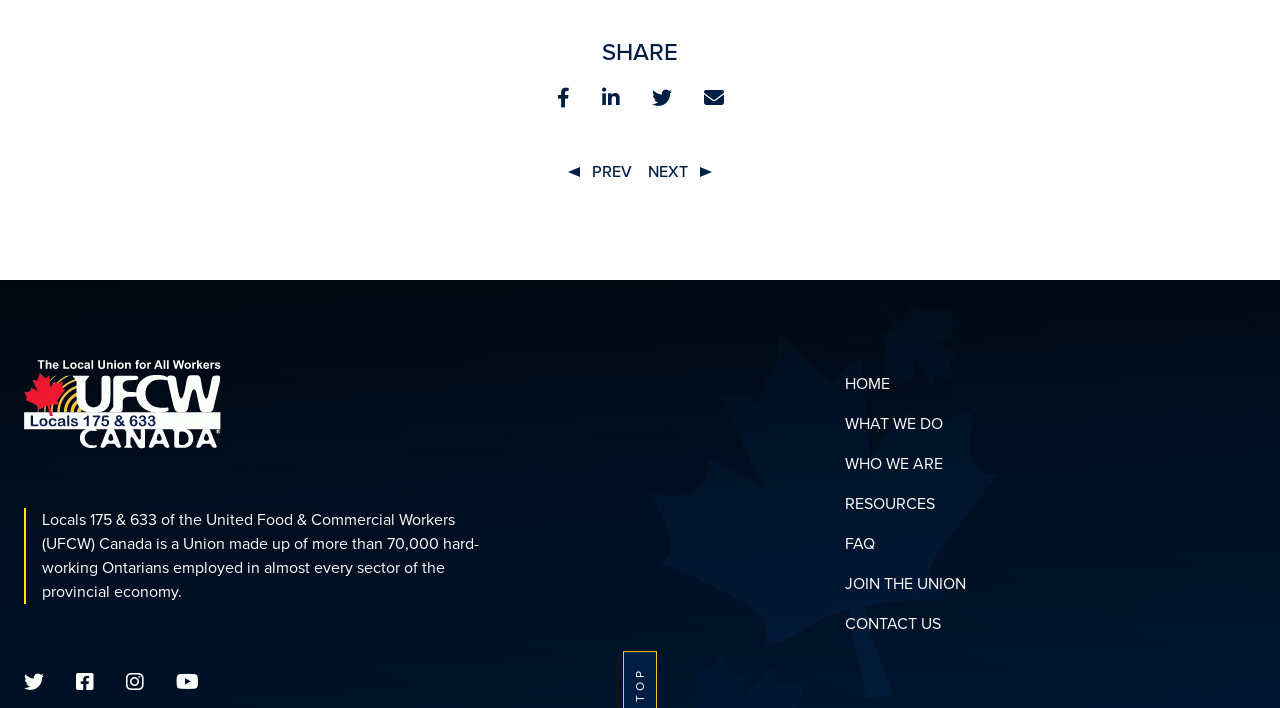Determine the bounding box coordinates of the clickable element to achieve the following action: 'Click the SHARE button'. Provide the coordinates as four float values between 0 and 1, formatted as [left, top, right, bottom].

[0.019, 0.051, 0.981, 0.096]